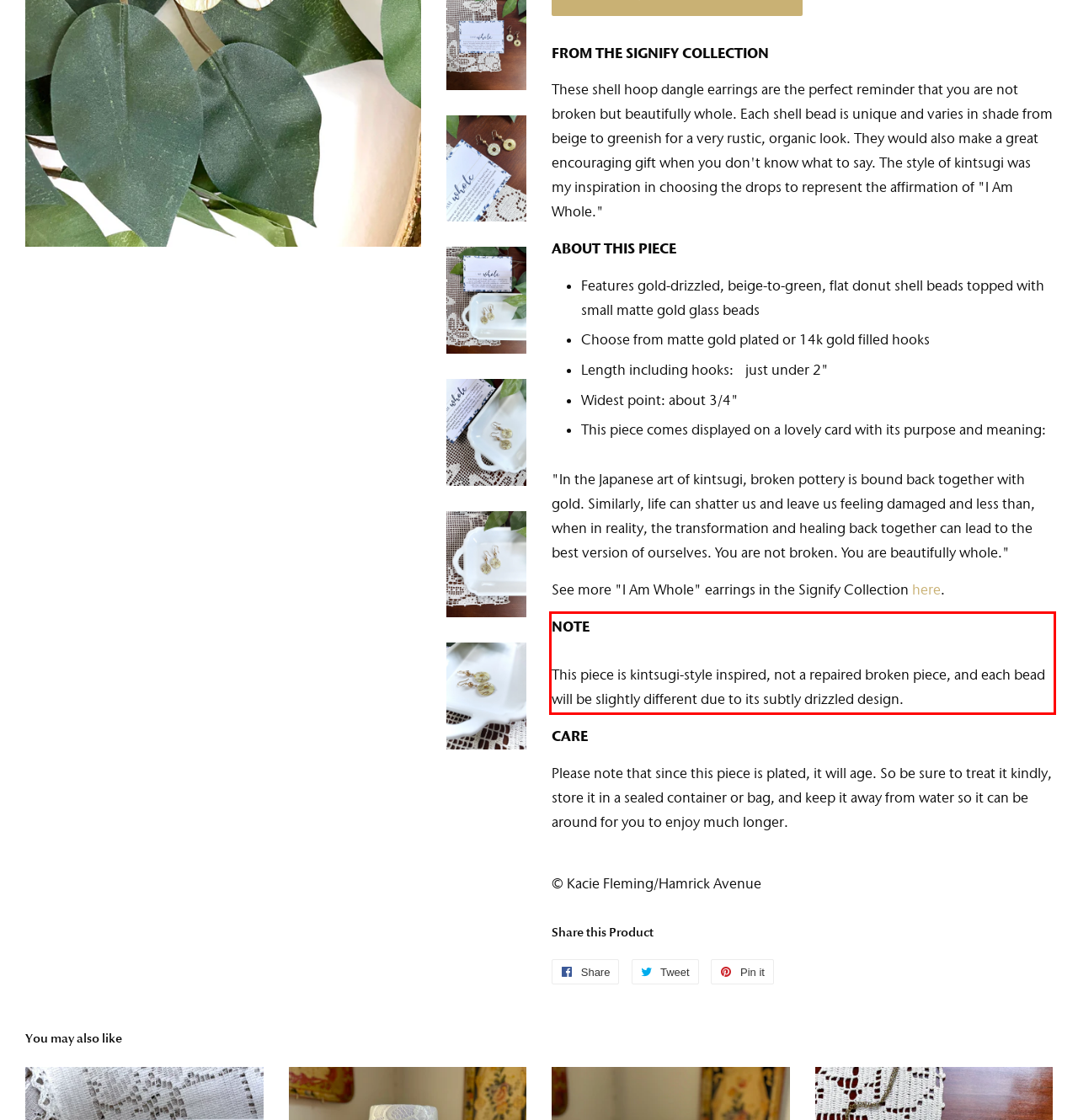Please identify and extract the text content from the UI element encased in a red bounding box on the provided webpage screenshot.

NOTE This piece is kintsugi-style inspired, not a repaired broken piece, and each bead will be slightly different due to its subtly drizzled design.